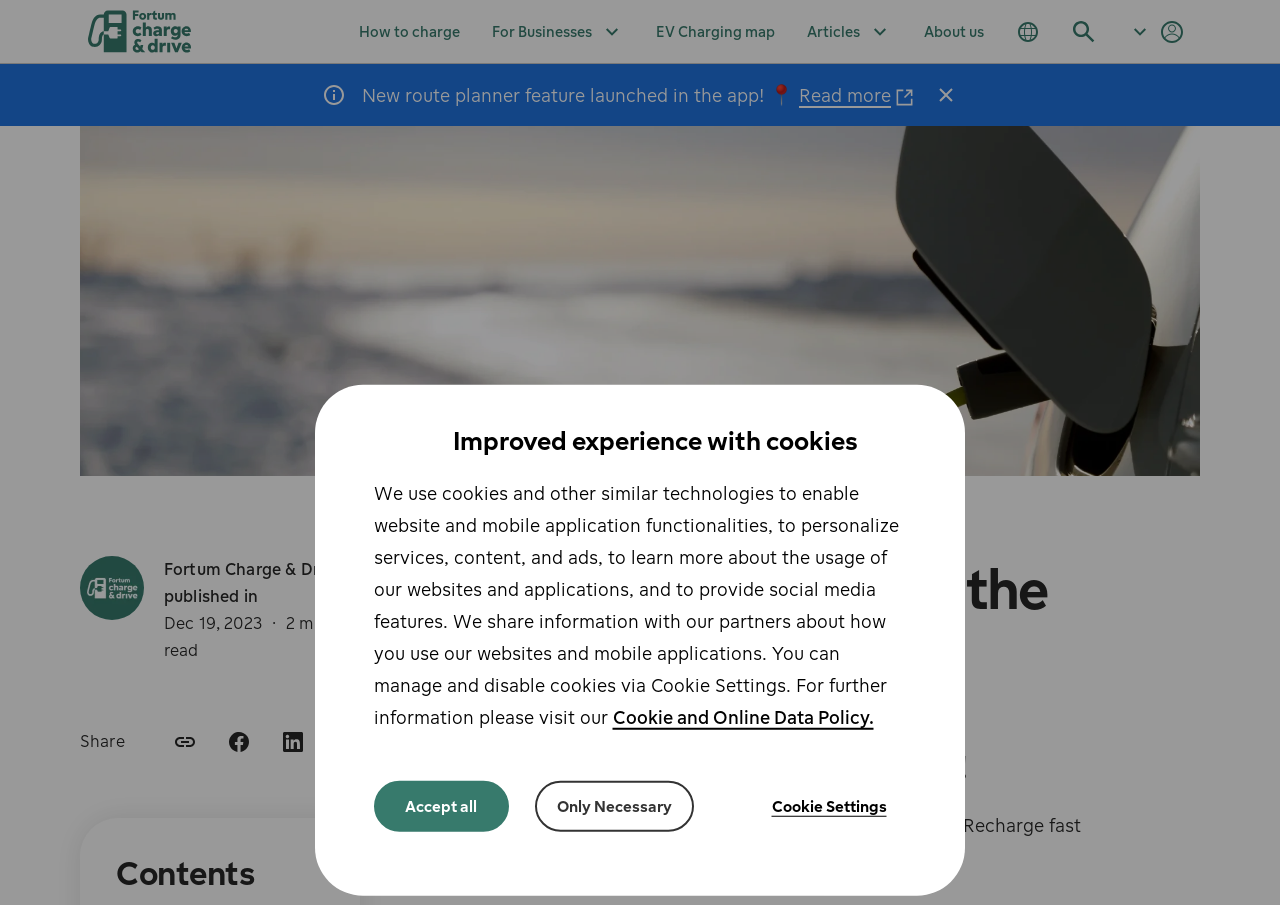Please specify the bounding box coordinates of the element that should be clicked to execute the given instruction: 'Share the article'. Ensure the coordinates are four float numbers between 0 and 1, expressed as [left, top, right, bottom].

[0.062, 0.806, 0.098, 0.83]